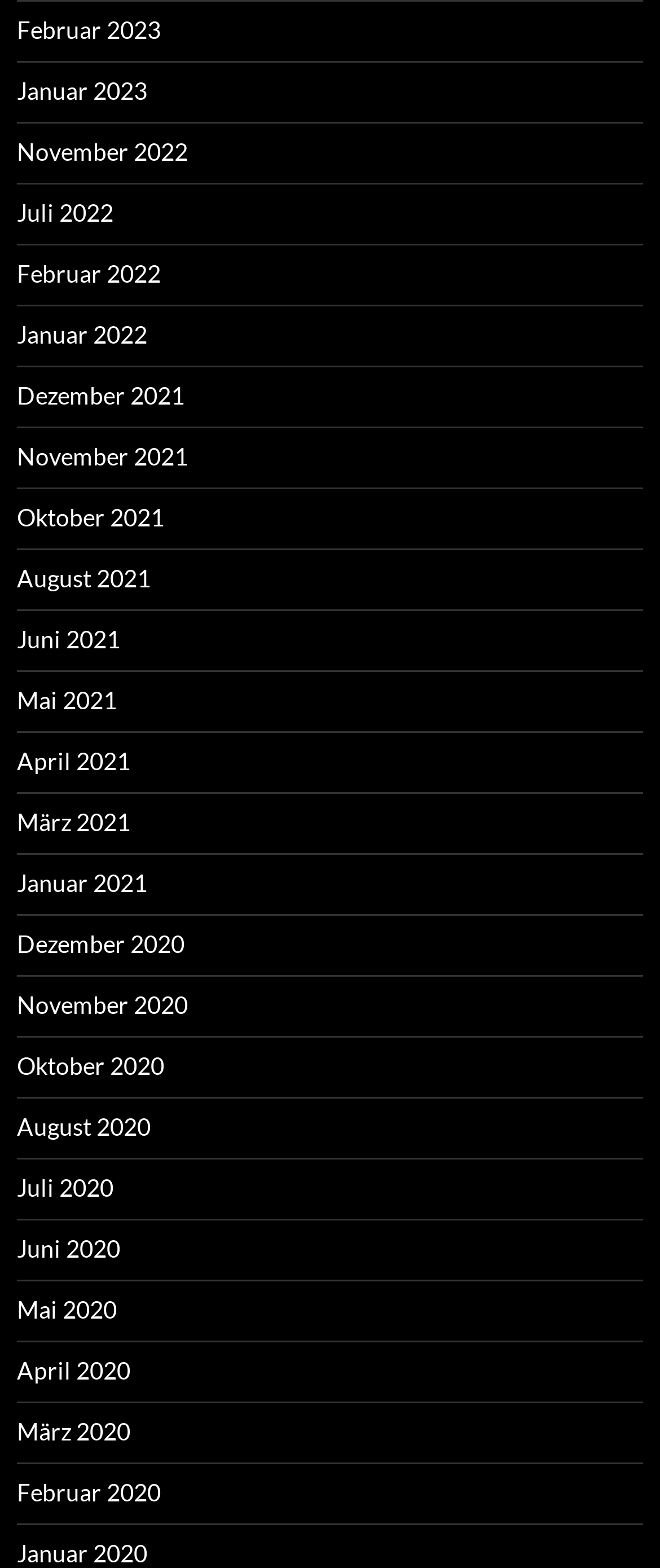Pinpoint the bounding box coordinates for the area that should be clicked to perform the following instruction: "view February 2023".

[0.026, 0.01, 0.244, 0.028]